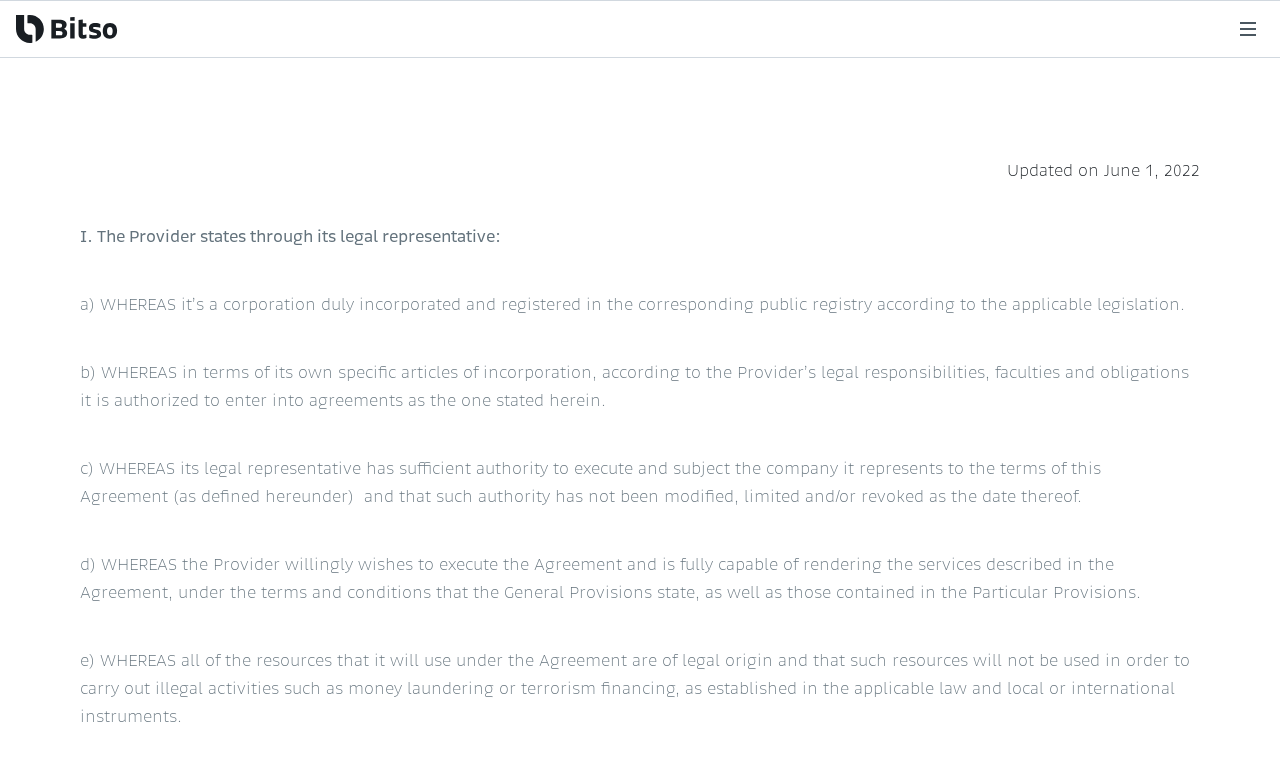Is the menu button located at the top right corner?
Please provide a single word or phrase in response based on the screenshot.

Yes